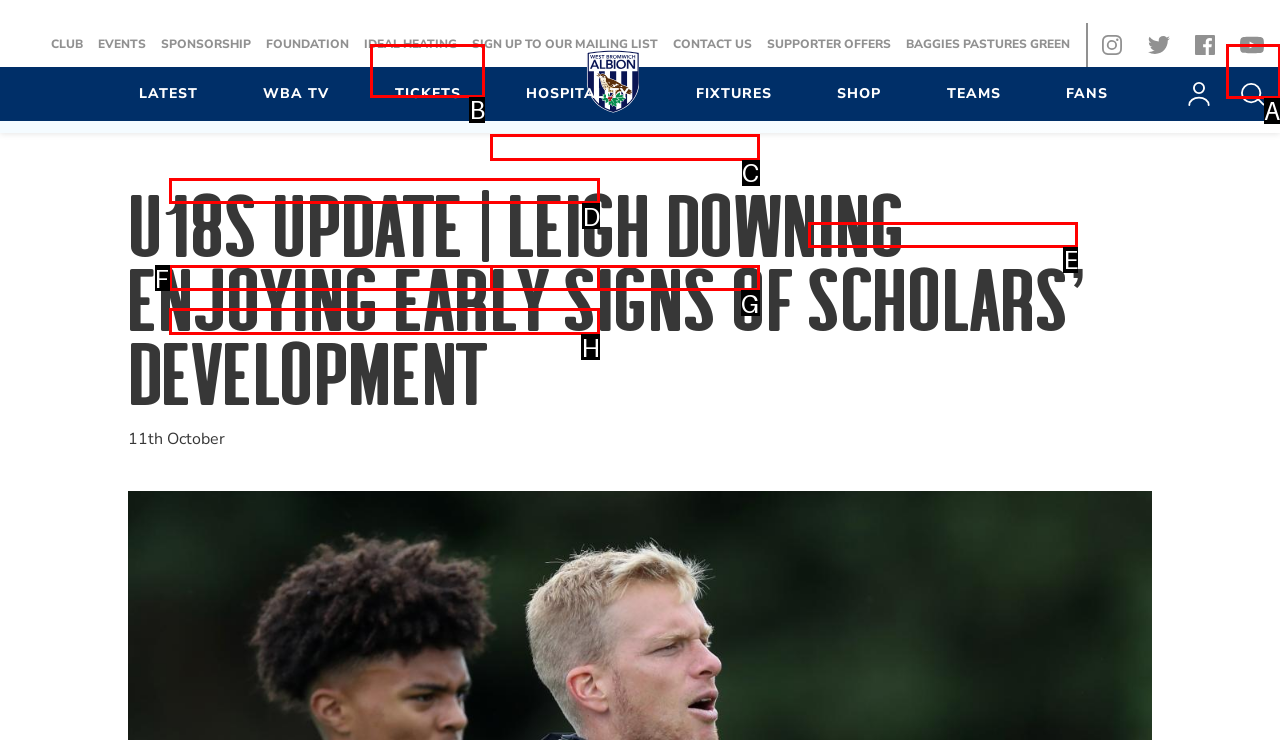From the options shown in the screenshot, tell me which lettered element I need to click to complete the task: Visit OUR PROGRAMS page.

None